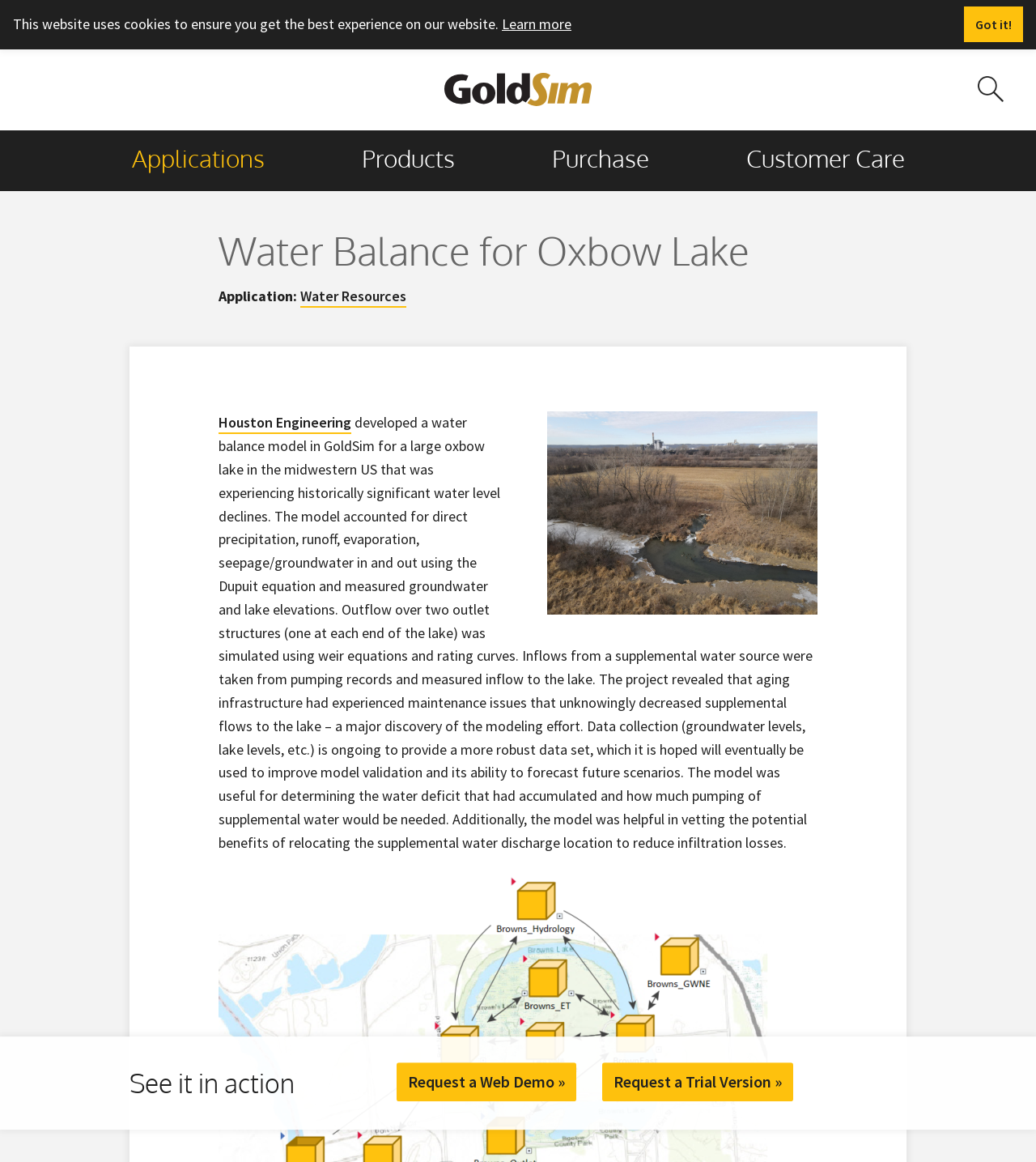Specify the bounding box coordinates of the area to click in order to follow the given instruction: "Search site."

[0.919, 0.064, 0.931, 0.091]